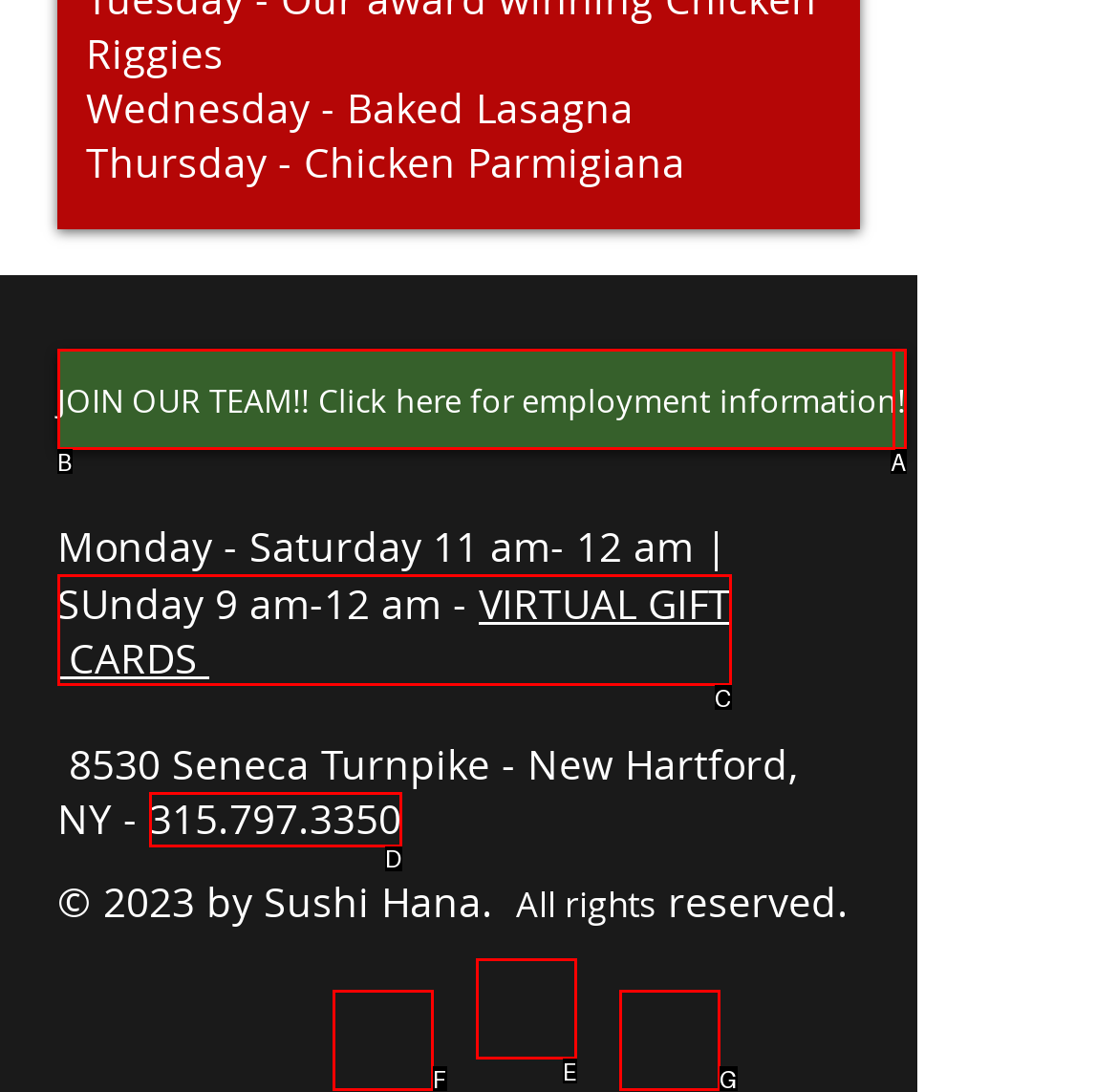Tell me which option best matches this description: VIRTUAL GIFT CARDS
Answer with the letter of the matching option directly from the given choices.

C